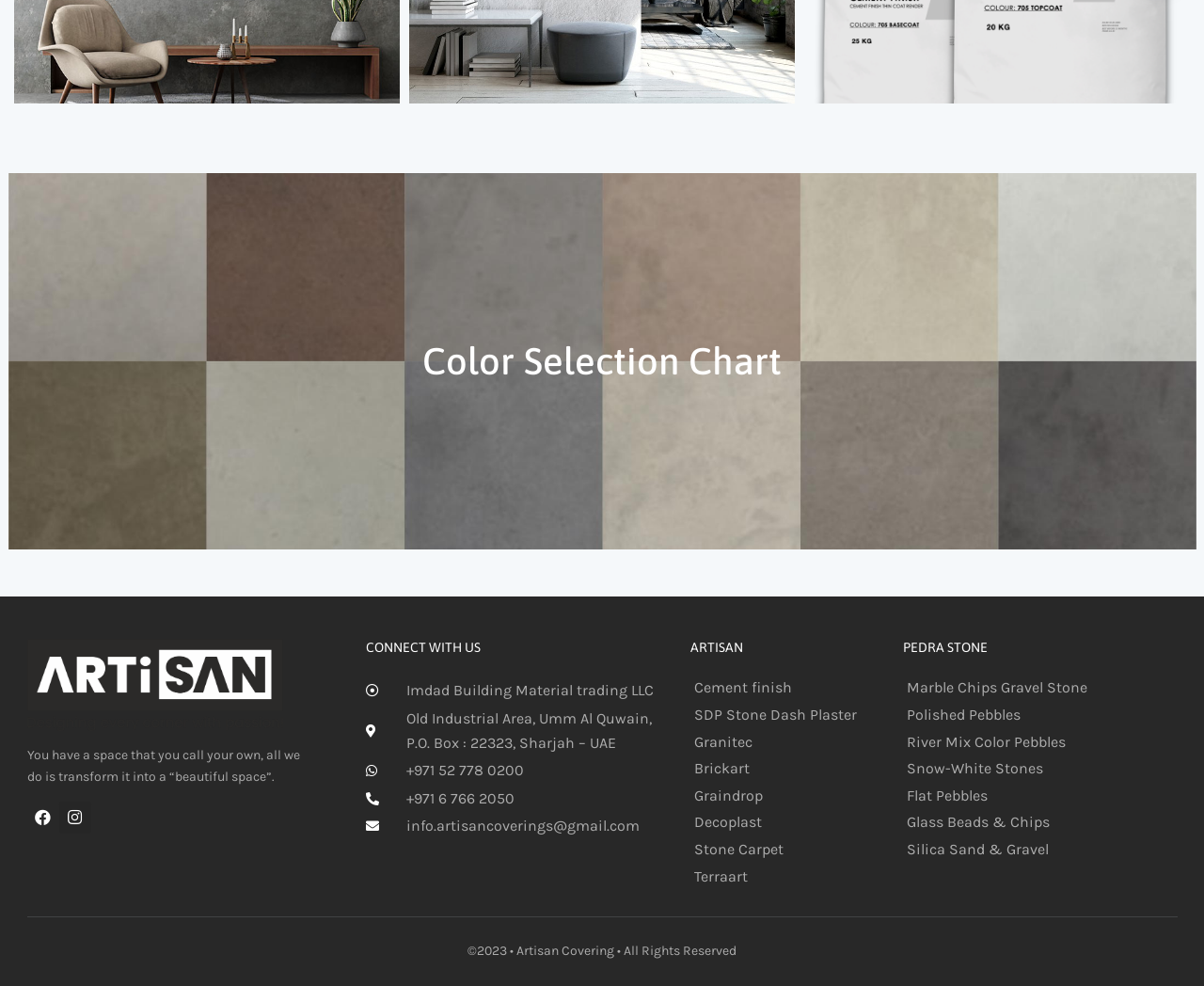Identify the bounding box coordinates for the region to click in order to carry out this instruction: "Visit Instagram page". Provide the coordinates using four float numbers between 0 and 1, formatted as [left, top, right, bottom].

[0.049, 0.813, 0.075, 0.845]